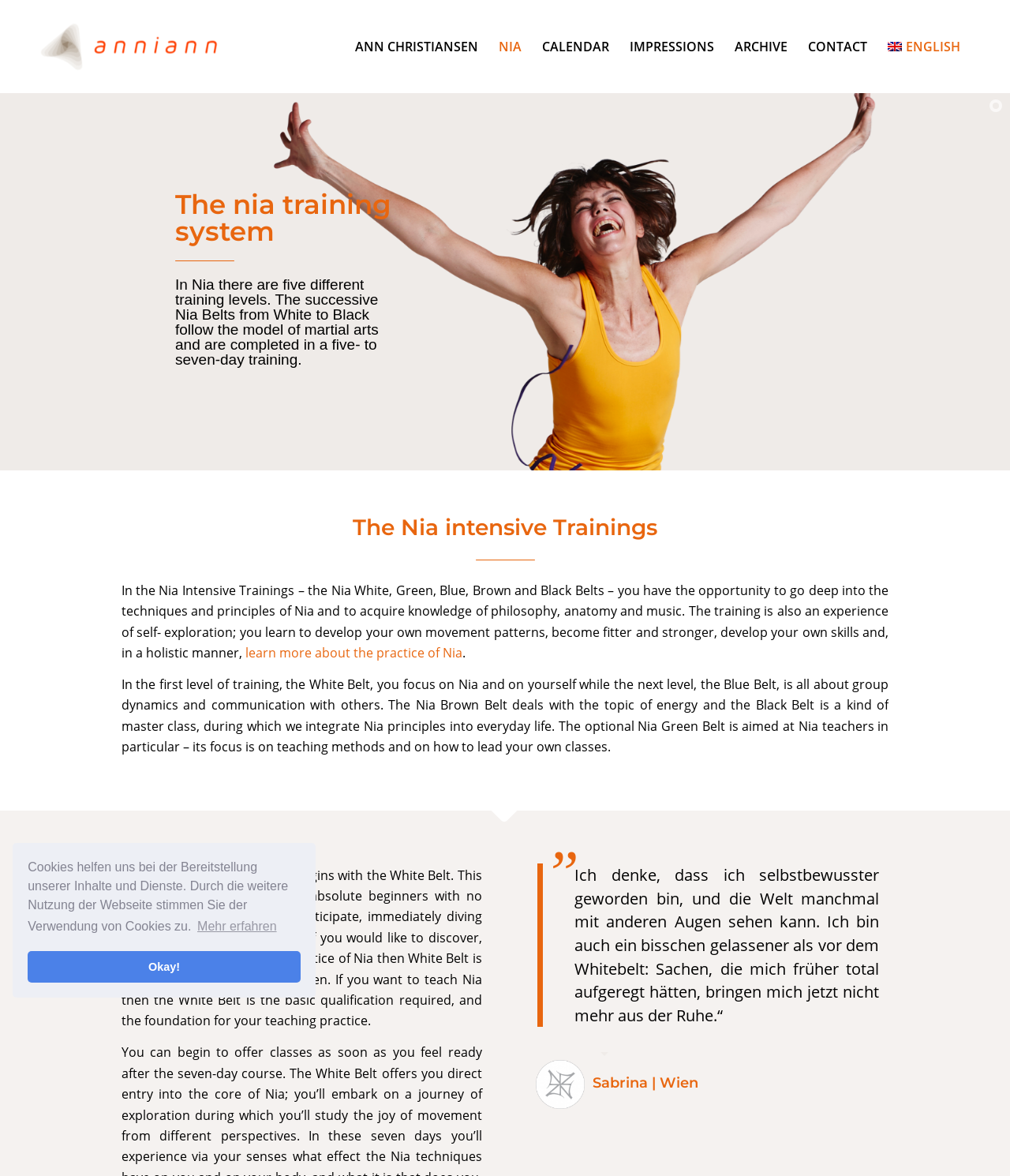Please locate the bounding box coordinates for the element that should be clicked to achieve the following instruction: "read more about the Nia training system". Ensure the coordinates are given as four float numbers between 0 and 1, i.e., [left, top, right, bottom].

[0.173, 0.162, 0.393, 0.208]